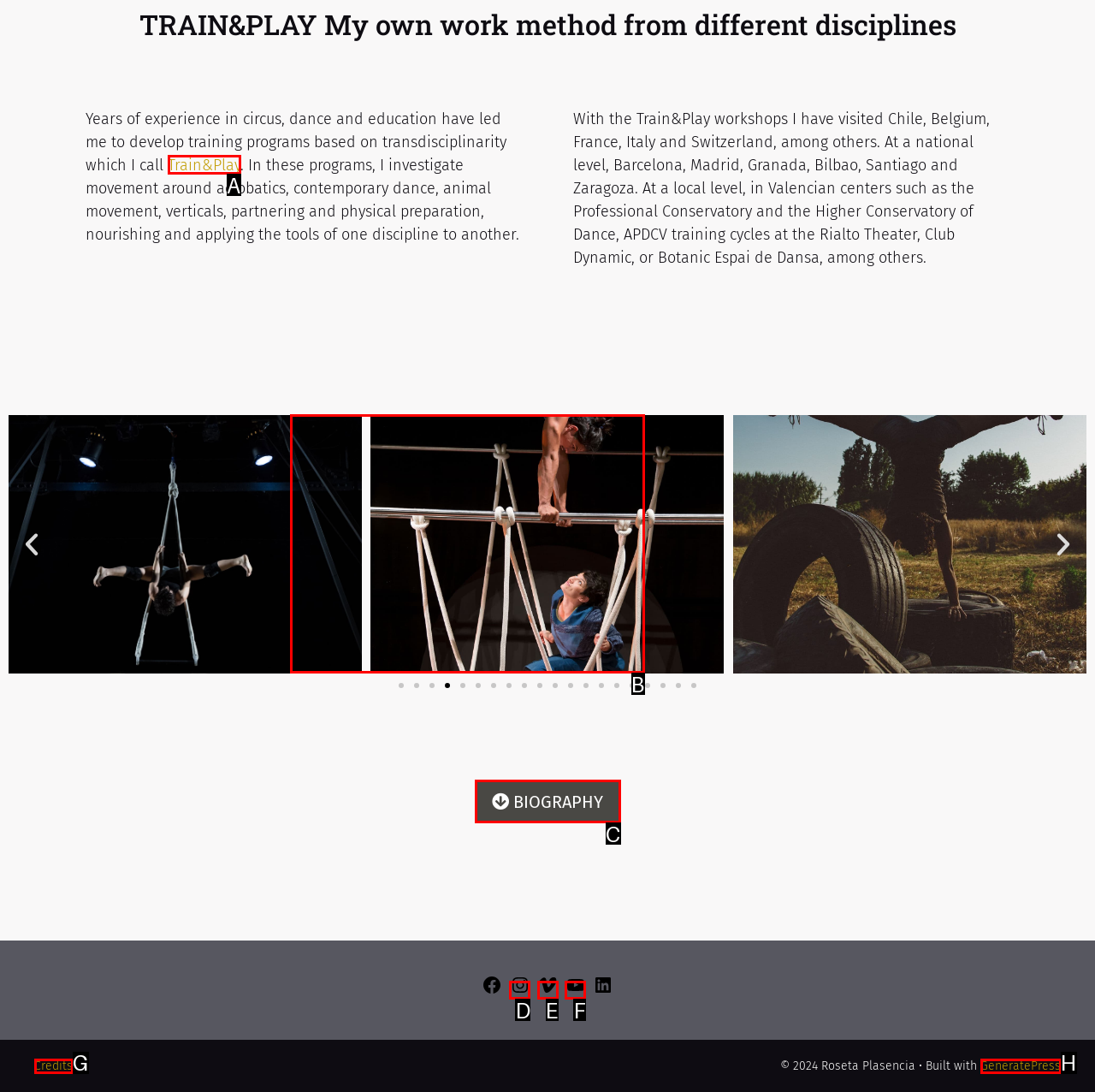Find the HTML element that suits the description: Contact
Indicate your answer with the letter of the matching option from the choices provided.

None